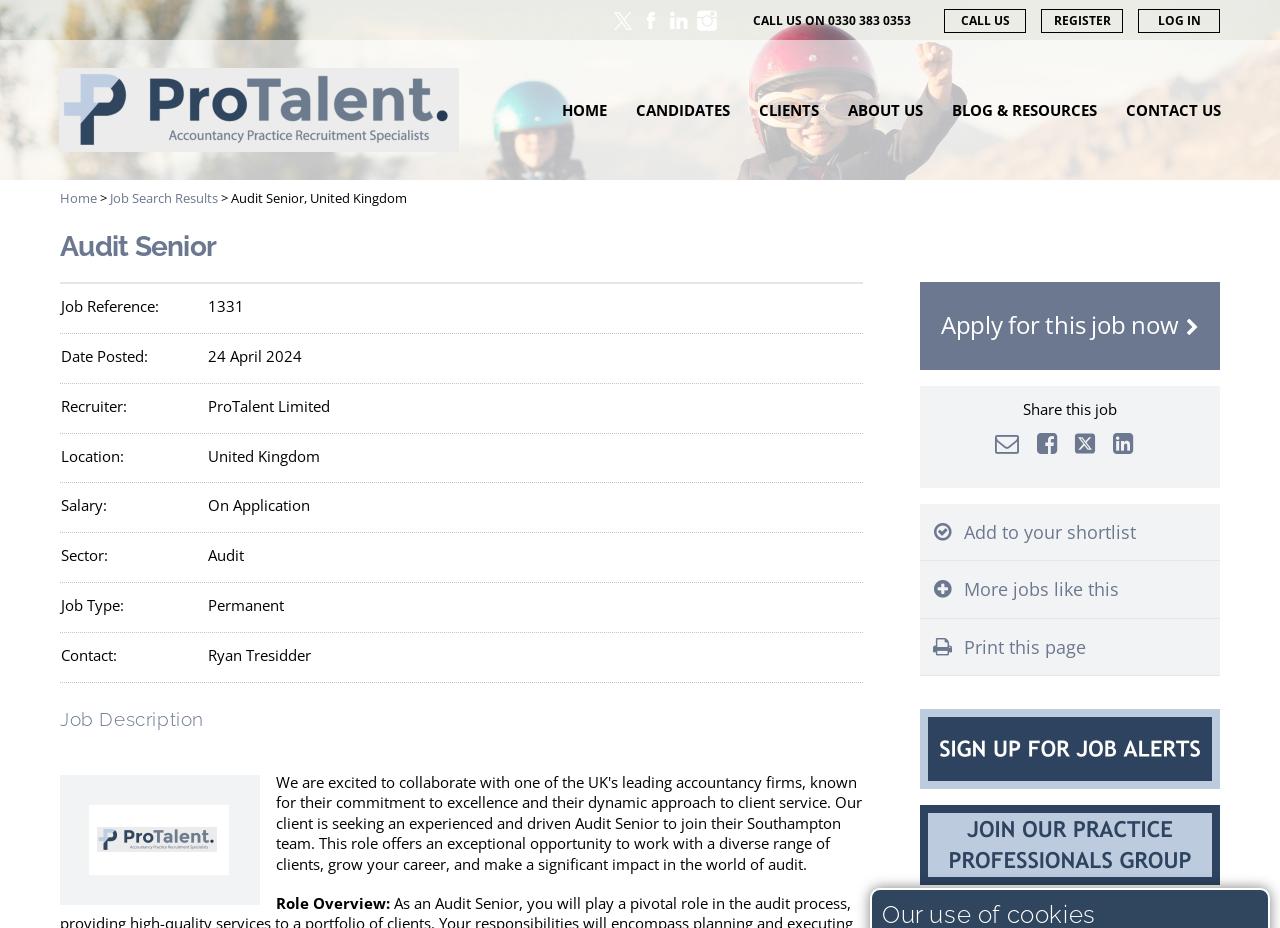Please identify the bounding box coordinates of the element's region that should be clicked to execute the following instruction: "Email this job". The bounding box coordinates must be four float numbers between 0 and 1, i.e., [left, top, right, bottom].

[0.777, 0.464, 0.796, 0.49]